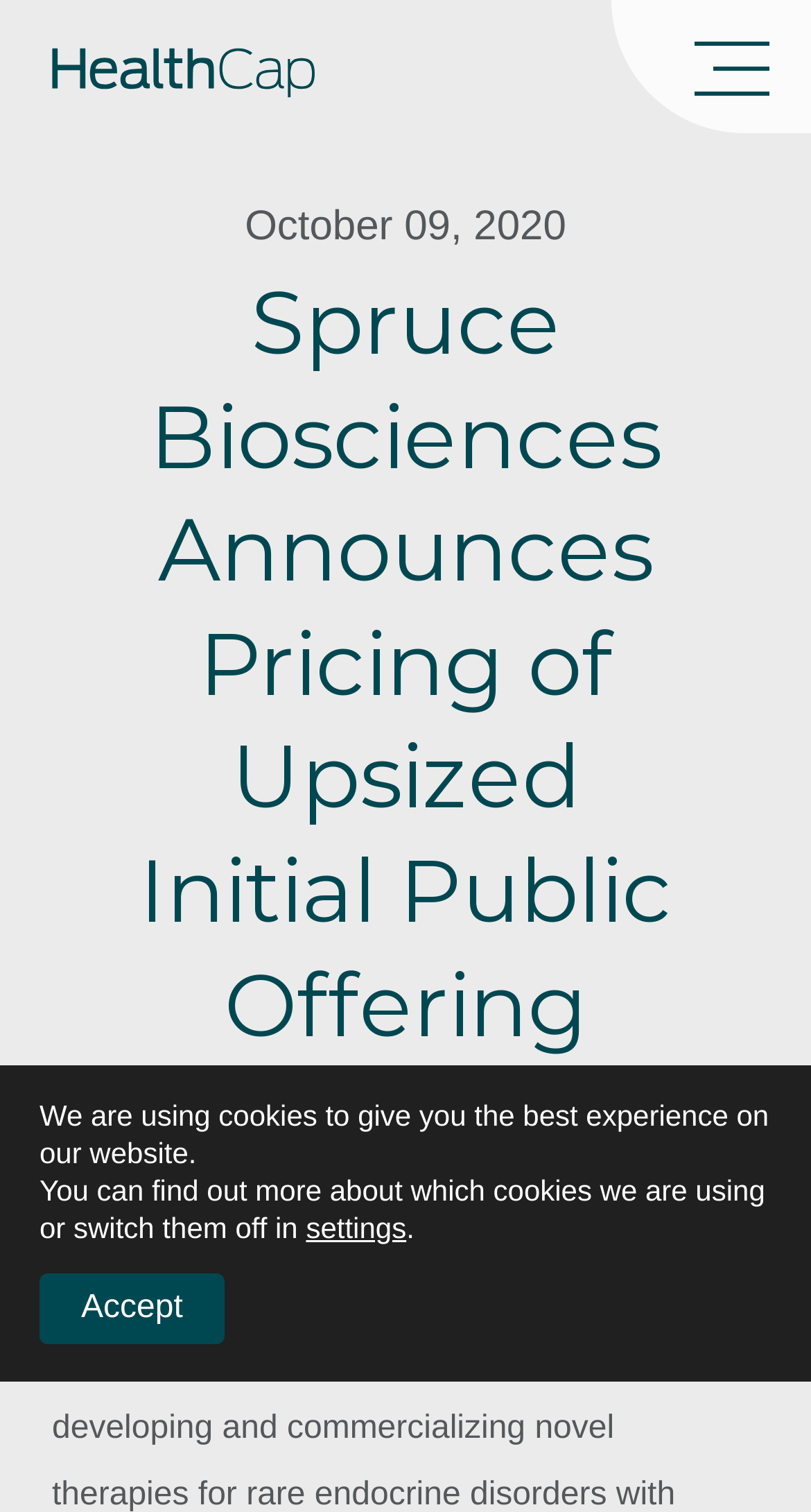Please provide a detailed answer to the question below by examining the image:
What is the date of the announcement?

I found the date of the announcement by looking at the static text element that says 'October 09, 2020' which is located at the top of the webpage.